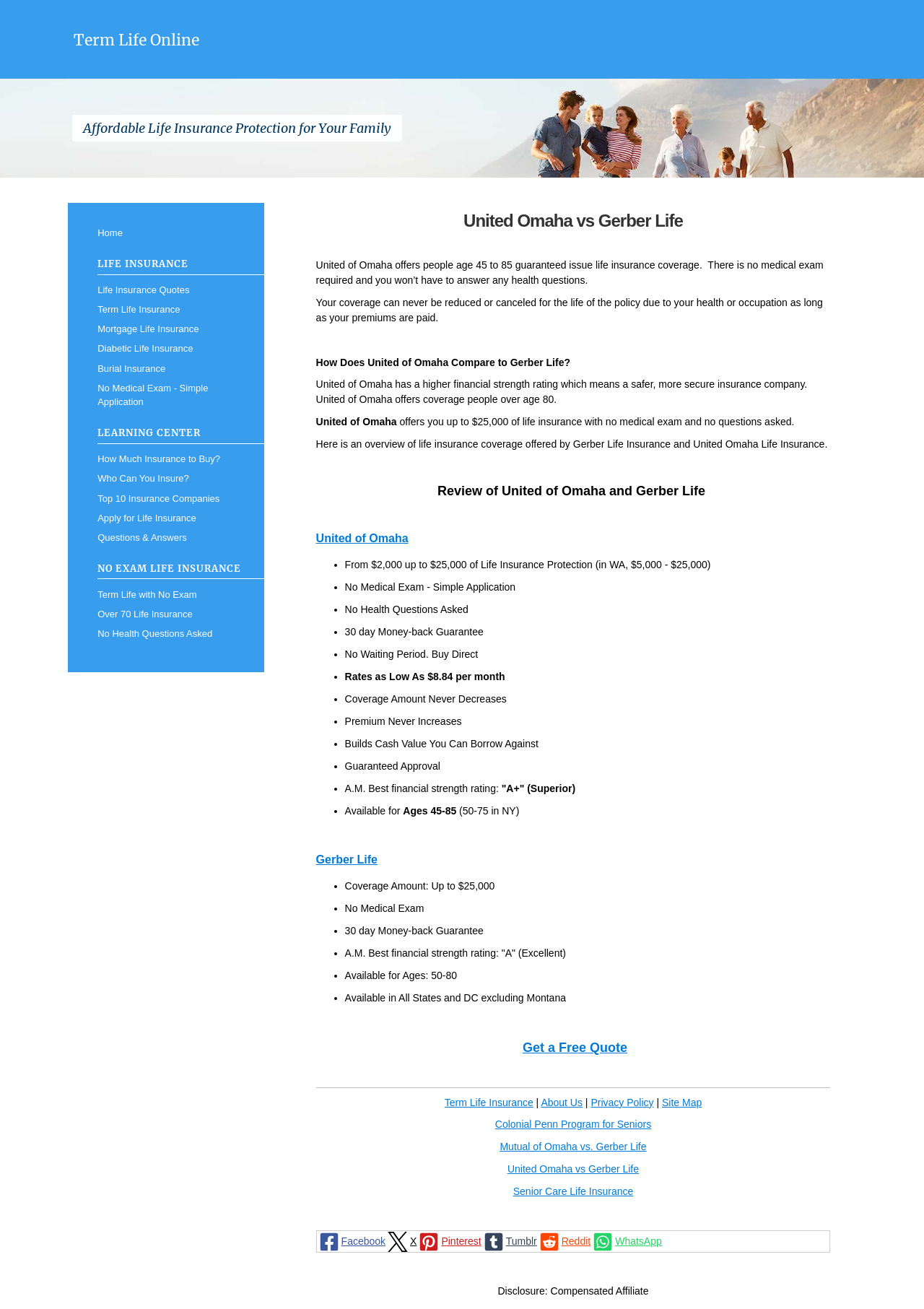Write an extensive caption that covers every aspect of the webpage.

The webpage compares United Omaha and Gerber Life insurance plans, focusing on guaranteed issue life insurance coverage. At the top, there is a link to "Term Life Online" and a heading that reads "United Omaha vs Gerber Life". Below this, a brief introduction explains that United of Omaha offers guaranteed issue life insurance coverage to people aged 45 to 85, with no medical exam required and no health questions asked.

The main content of the page is divided into two sections, one for United of Omaha and one for Gerber Life. Each section lists the features and benefits of the respective insurance plan, including coverage amounts, application processes, and financial strength ratings. The lists are presented in a bullet-point format, with each point preceded by a bullet marker.

In the United of Omaha section, there are nine points, including coverage amounts ranging from $2,000 to $25,000, no medical exam or health questions, and a 30-day money-back guarantee. The section also mentions the company's financial strength rating of "A+" (Superior) from A.M. Best.

The Gerber Life section has seven points, including coverage amounts up to $25,000, no medical exam, and a 30-day money-back guarantee. The section also mentions the company's financial strength rating of "A" (Excellent) from A.M. Best.

Below the comparison sections, there are several links to related pages, including "Get a Free Quote", "Term Life Insurance", "About Us", and "Privacy Policy". There are also links to other insurance-related pages, such as "Colonial Penn Program for Seniors" and "Senior Care Life Insurance".

At the very bottom of the page, there are social media links to Facebook, Pinterest, Tumblr, Reddit, and WhatsApp, as well as a disclosure statement indicating that the website is a compensated affiliate.